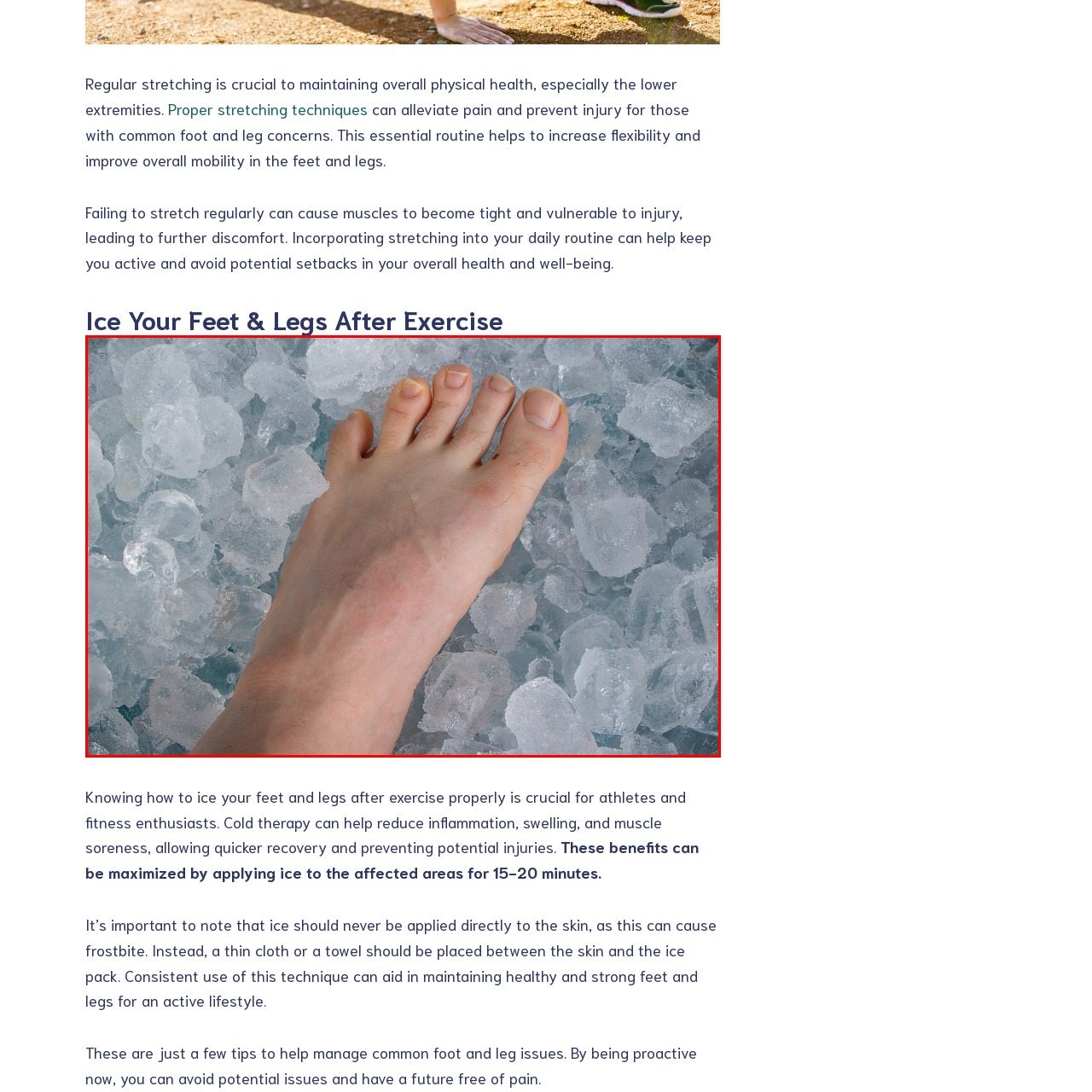Analyze the image surrounded by the red box and respond concisely: How should ice be applied to the skin?

With a thin cloth